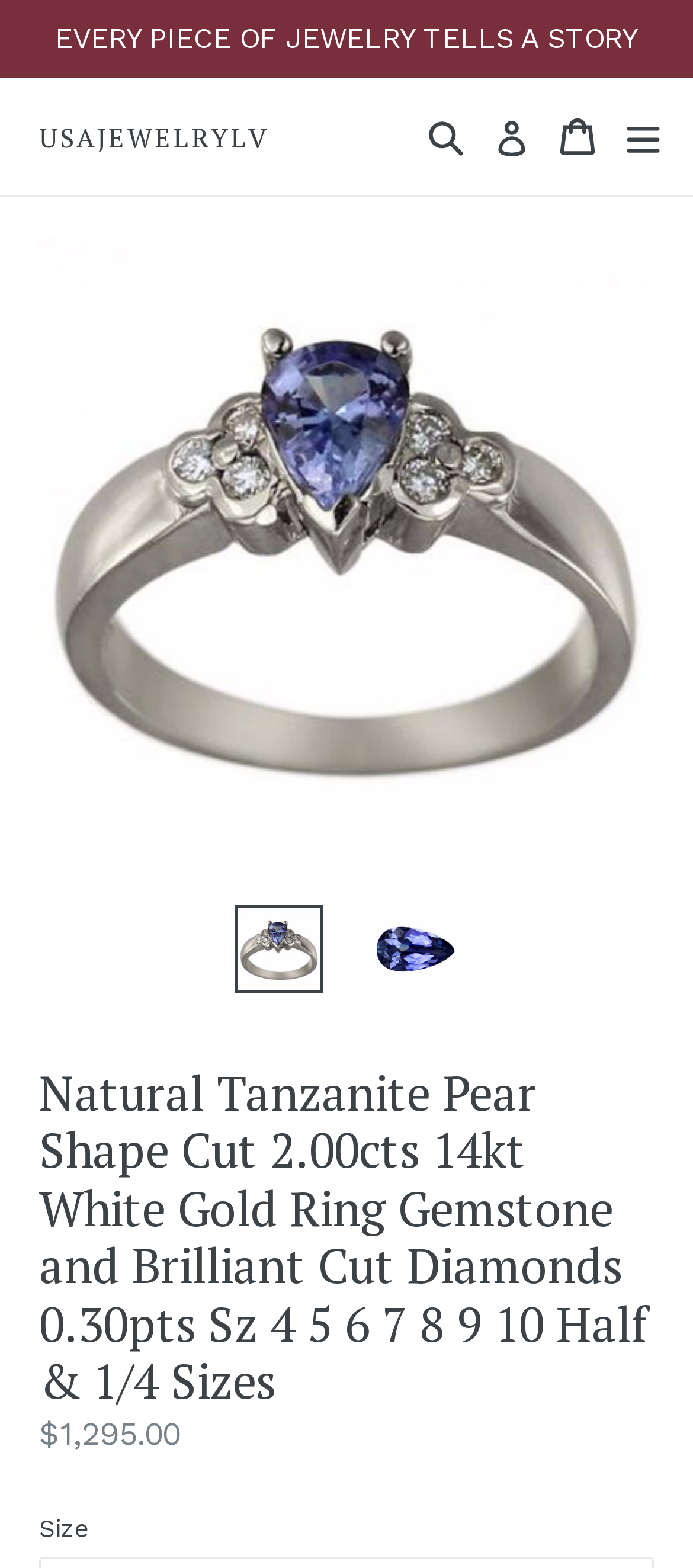What is the shape of the Tanzanite gemstone?
Refer to the image and answer the question using a single word or phrase.

Pear Shape